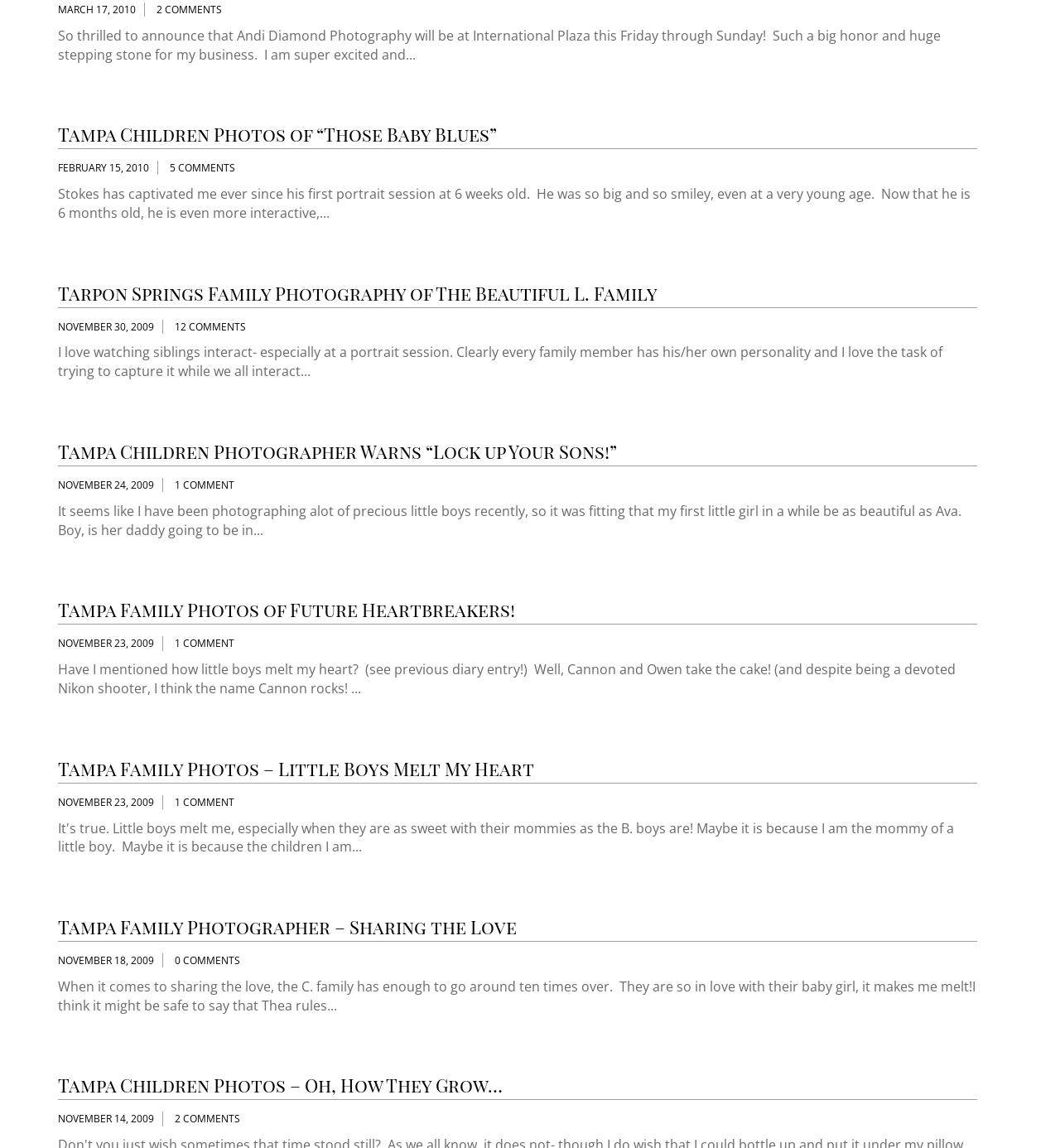Pinpoint the bounding box coordinates for the area that should be clicked to perform the following instruction: "Read about 'Tampa Children Photos of Future Heartbreakers!'".

[0.055, 0.52, 0.486, 0.542]